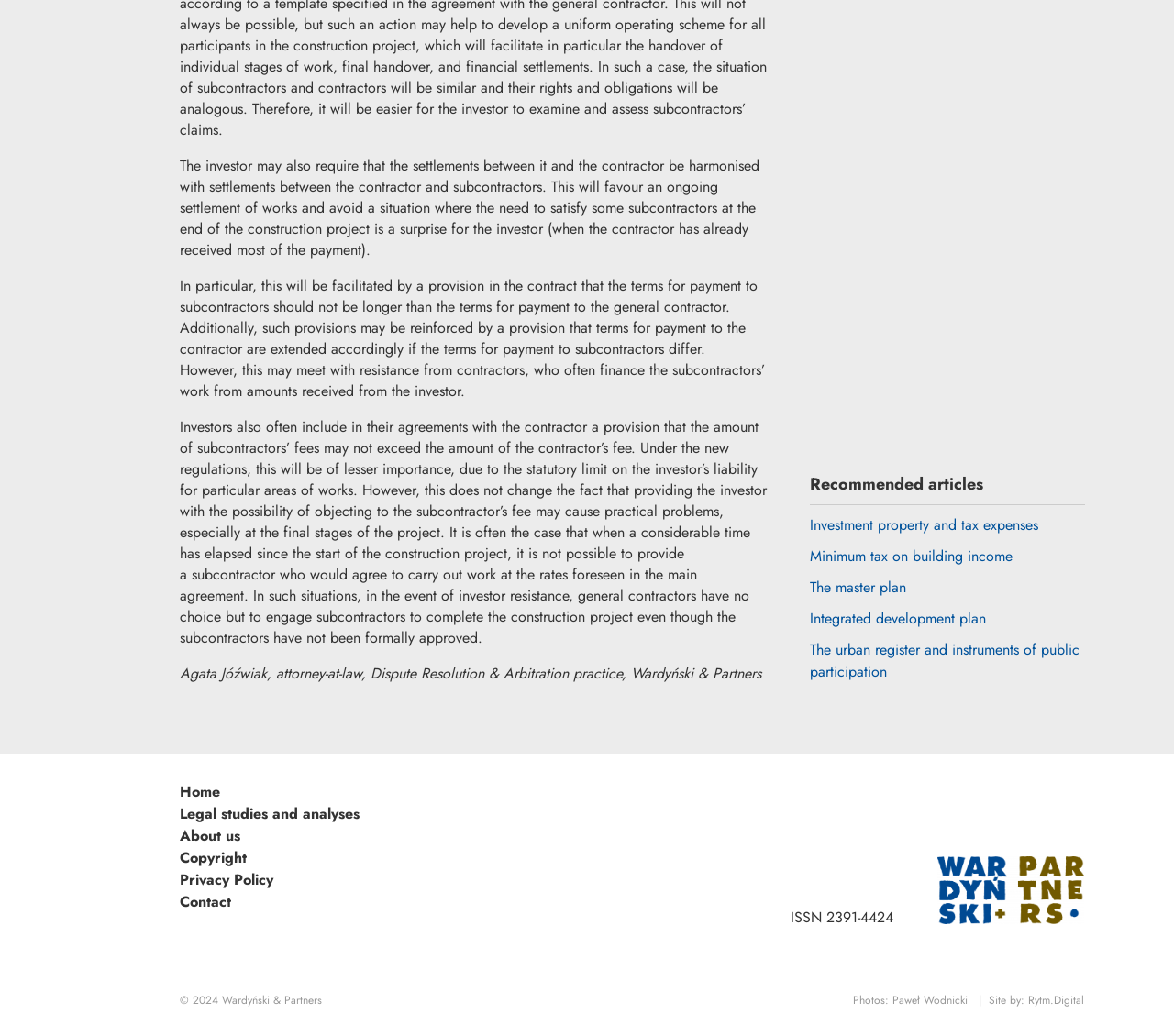Locate the bounding box coordinates of the UI element described by: "Minimum tax on building income". Provide the coordinates as four float numbers between 0 and 1, formatted as [left, top, right, bottom].

[0.69, 0.526, 0.924, 0.548]